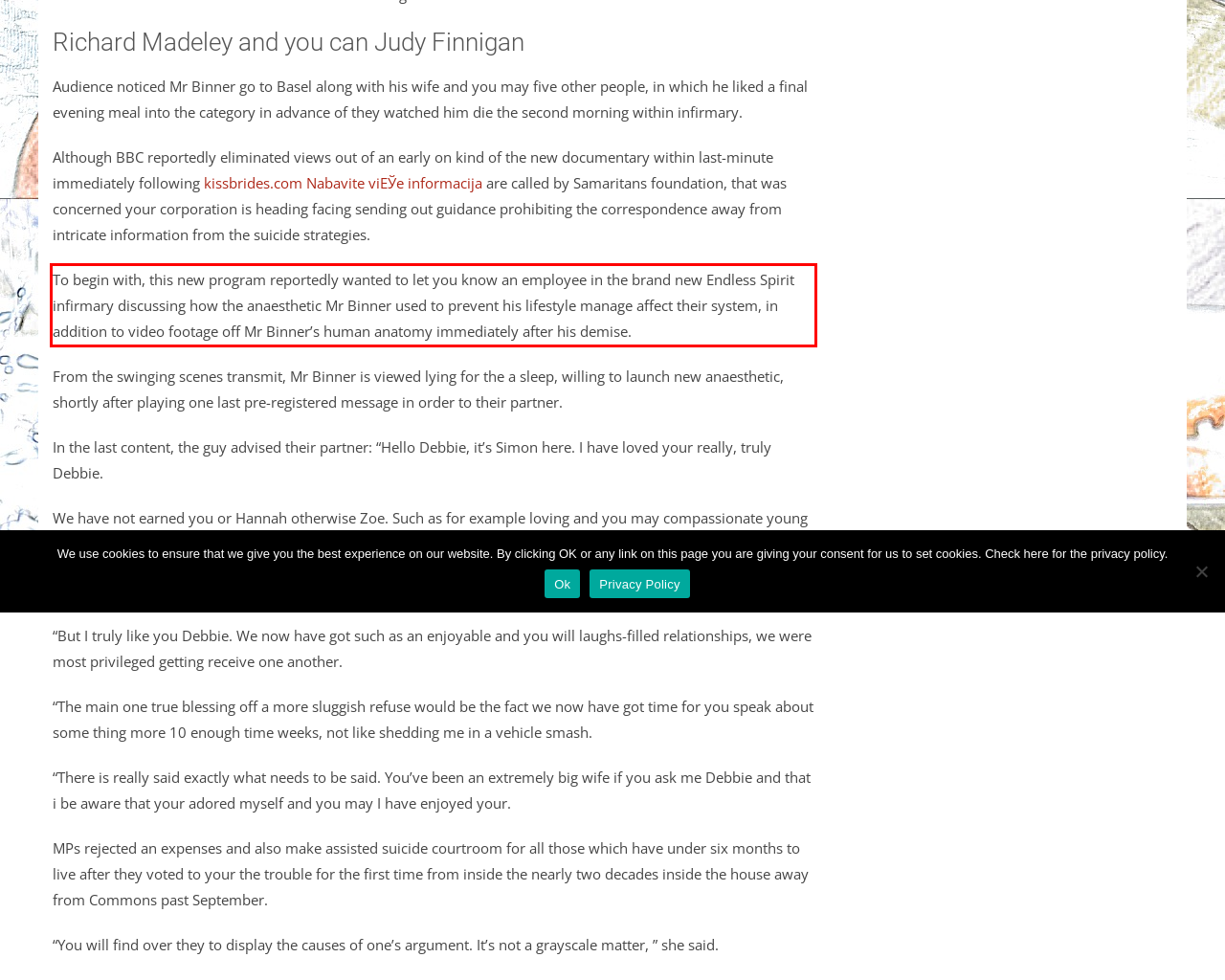Given a screenshot of a webpage containing a red bounding box, perform OCR on the text within this red bounding box and provide the text content.

To begin with, this new program reportedly wanted to let you know an employee in the brand new Endless Spirit infirmary discussing how the anaesthetic Mr Binner used to prevent his lifestyle manage affect their system, in addition to video footage off Mr Binner’s human anatomy immediately after his demise.